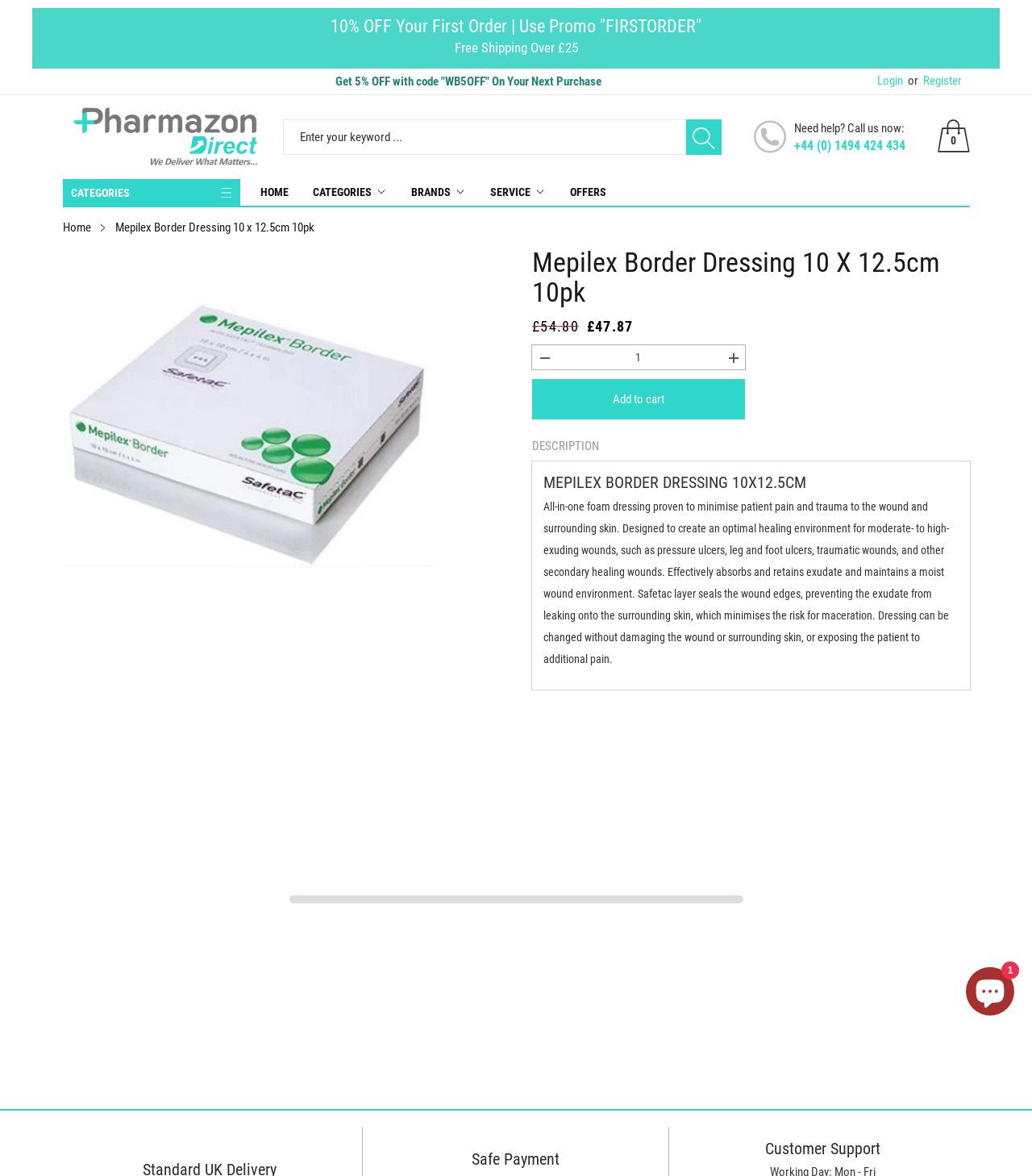Could you indicate the bounding box coordinates of the region to click in order to complete this instruction: "Search for products".

[0.274, 0.101, 0.699, 0.131]